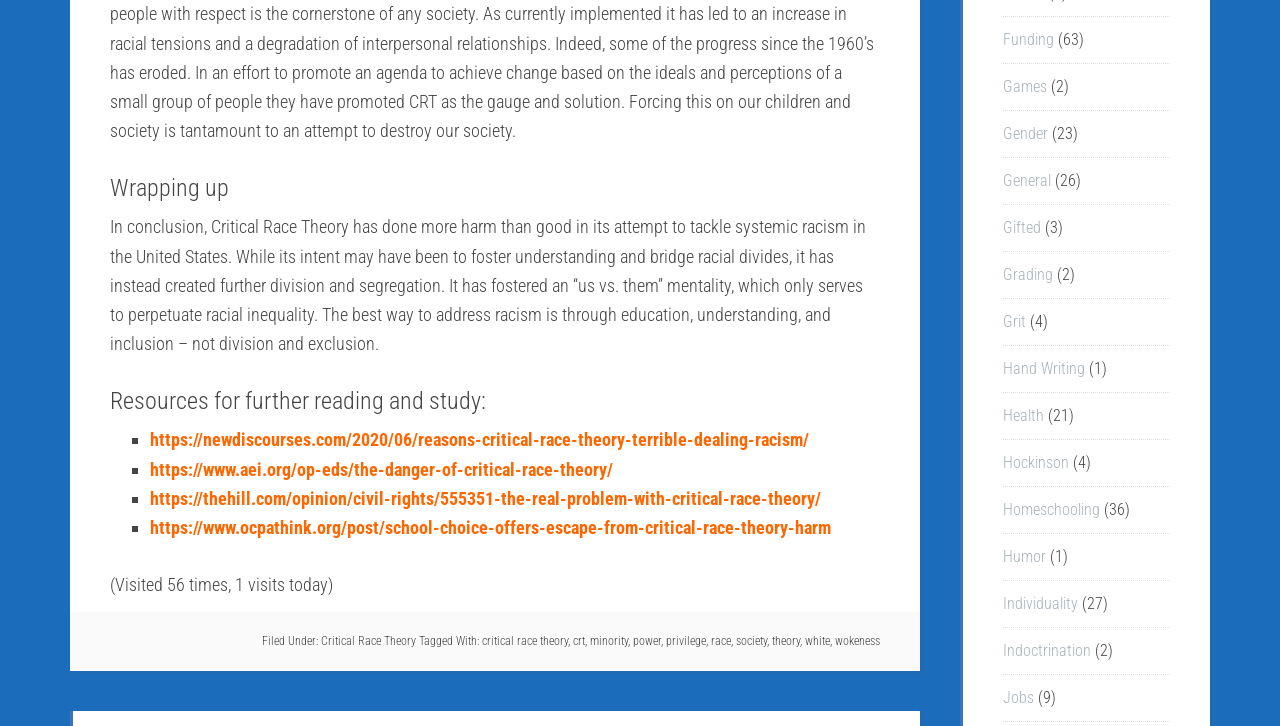Please predict the bounding box coordinates of the element's region where a click is necessary to complete the following instruction: "Go to Home page". The coordinates should be represented by four float numbers between 0 and 1, i.e., [left, top, right, bottom].

None